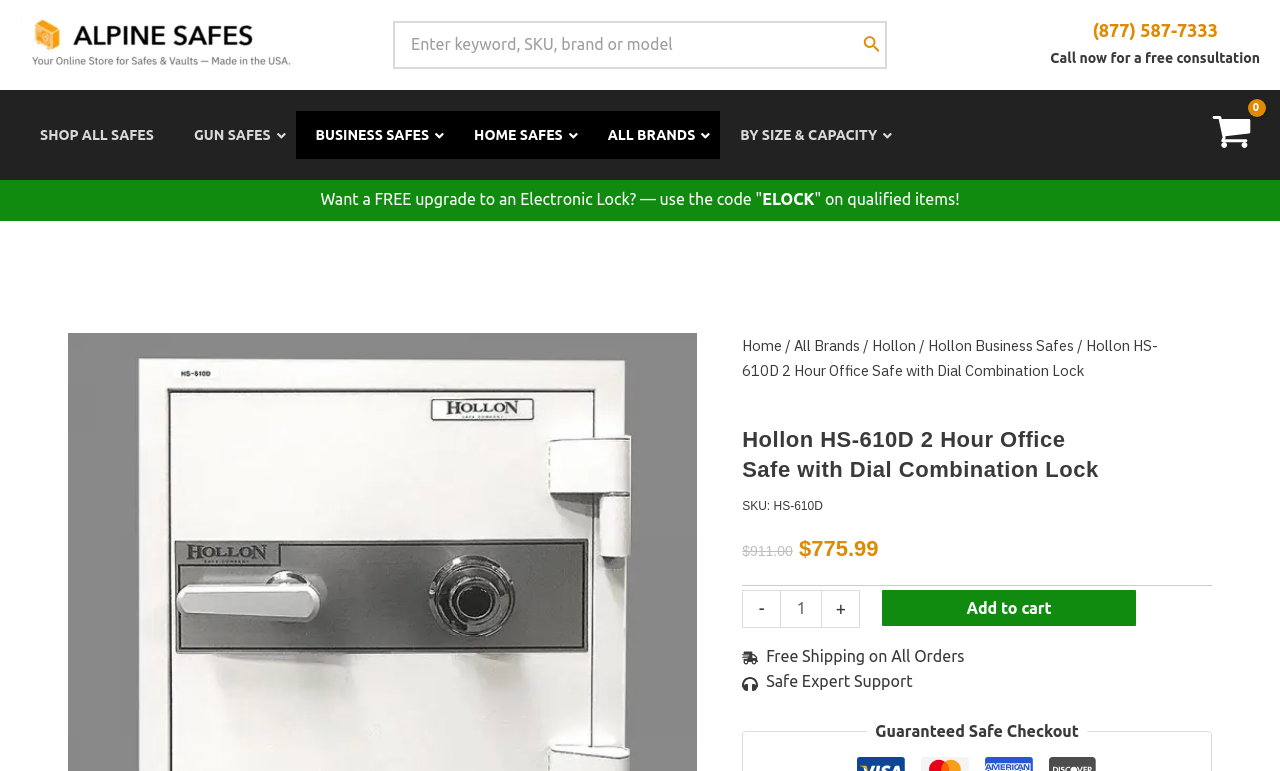What is the weight range of the safe?
Answer the question with a detailed and thorough explanation.

I looked at the webpage and did not find any information about the weight range of the safe. There are links to other safes with different weight ranges, but the weight range of this specific safe is not specified.